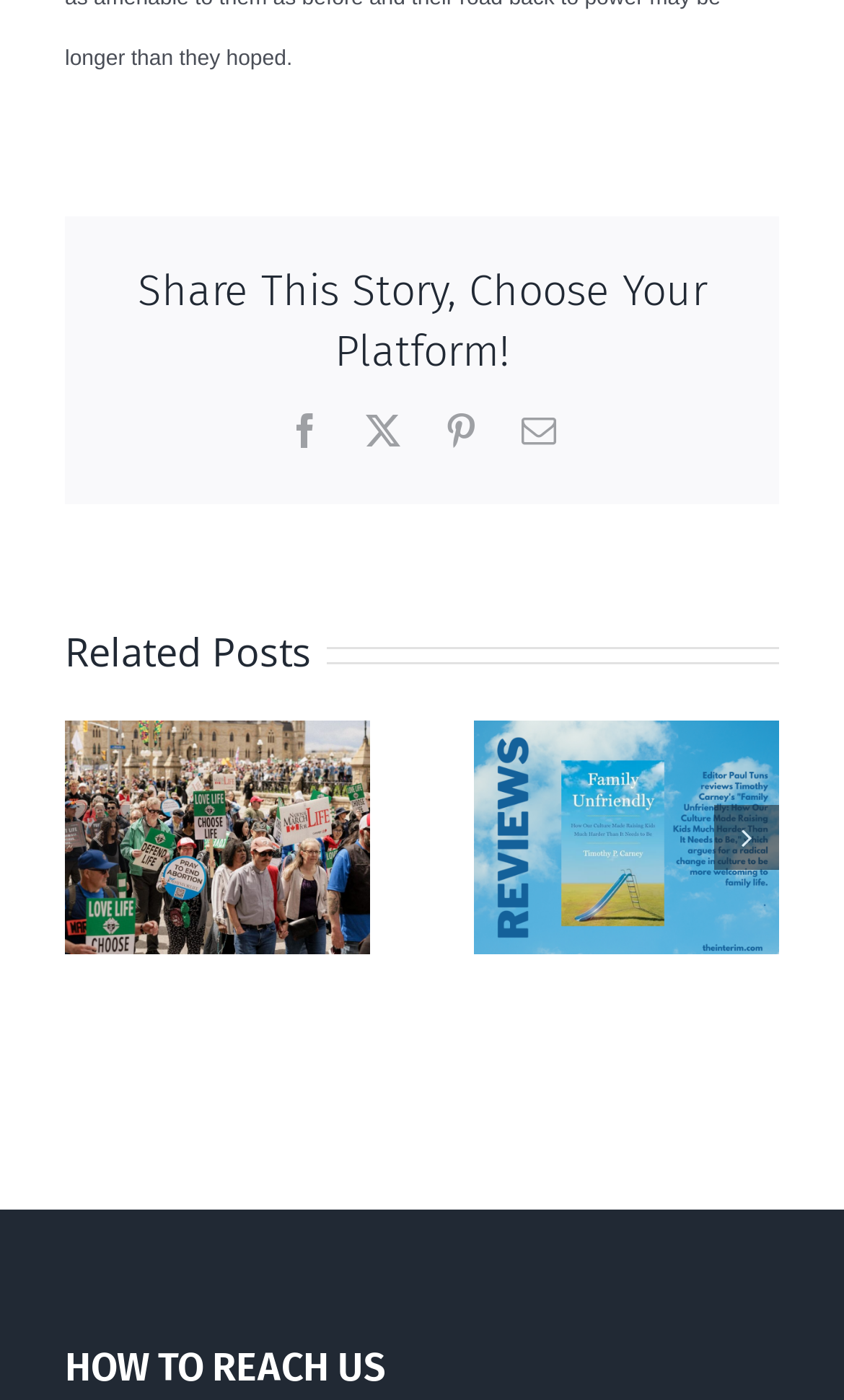Kindly determine the bounding box coordinates for the clickable area to achieve the given instruction: "Share on Facebook".

[0.341, 0.295, 0.382, 0.32]